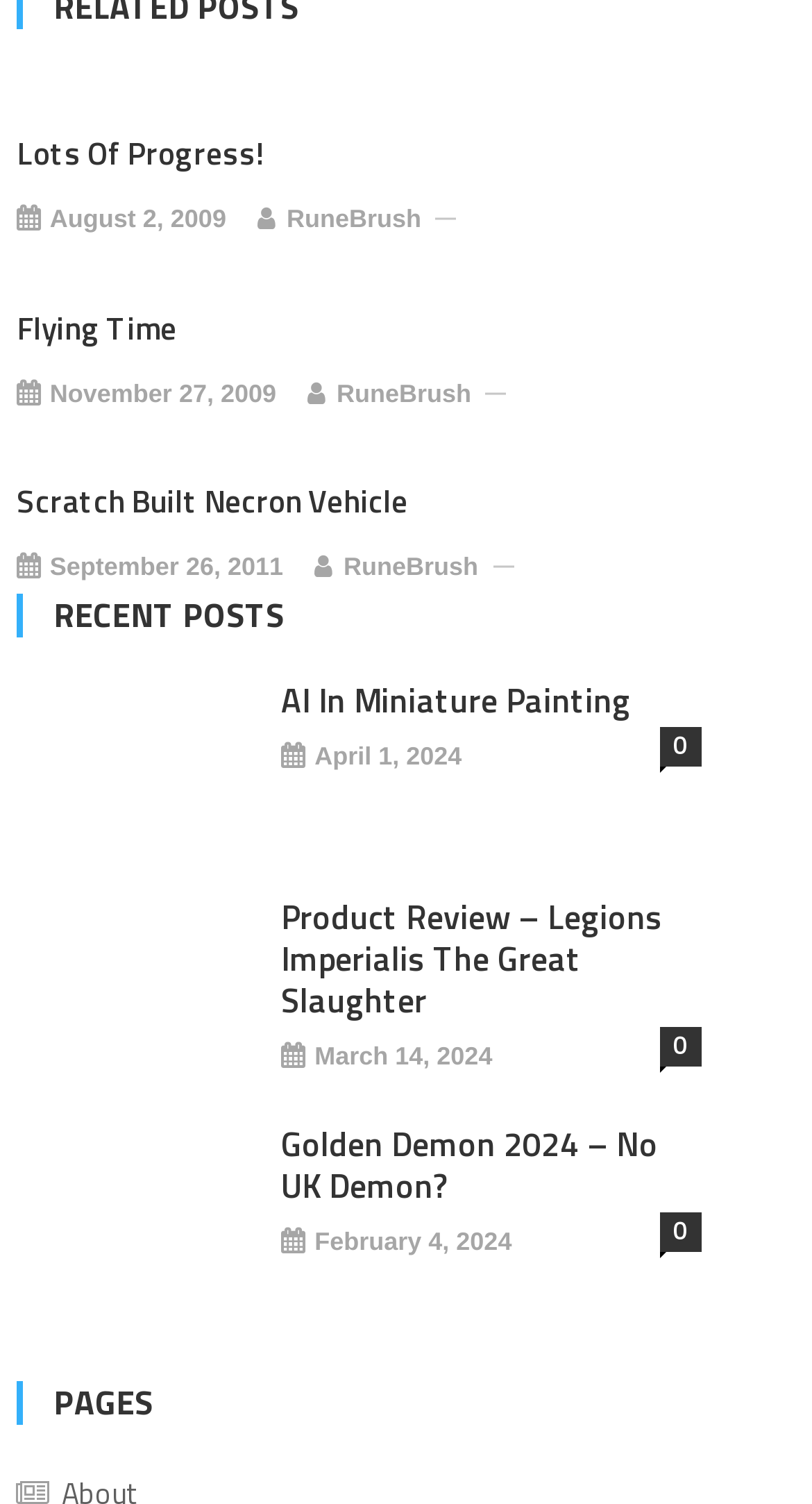Find the bounding box of the element with the following description: "AI in Miniature Painting". The coordinates must be four float numbers between 0 and 1, formatted as [left, top, right, bottom].

[0.346, 0.451, 0.865, 0.479]